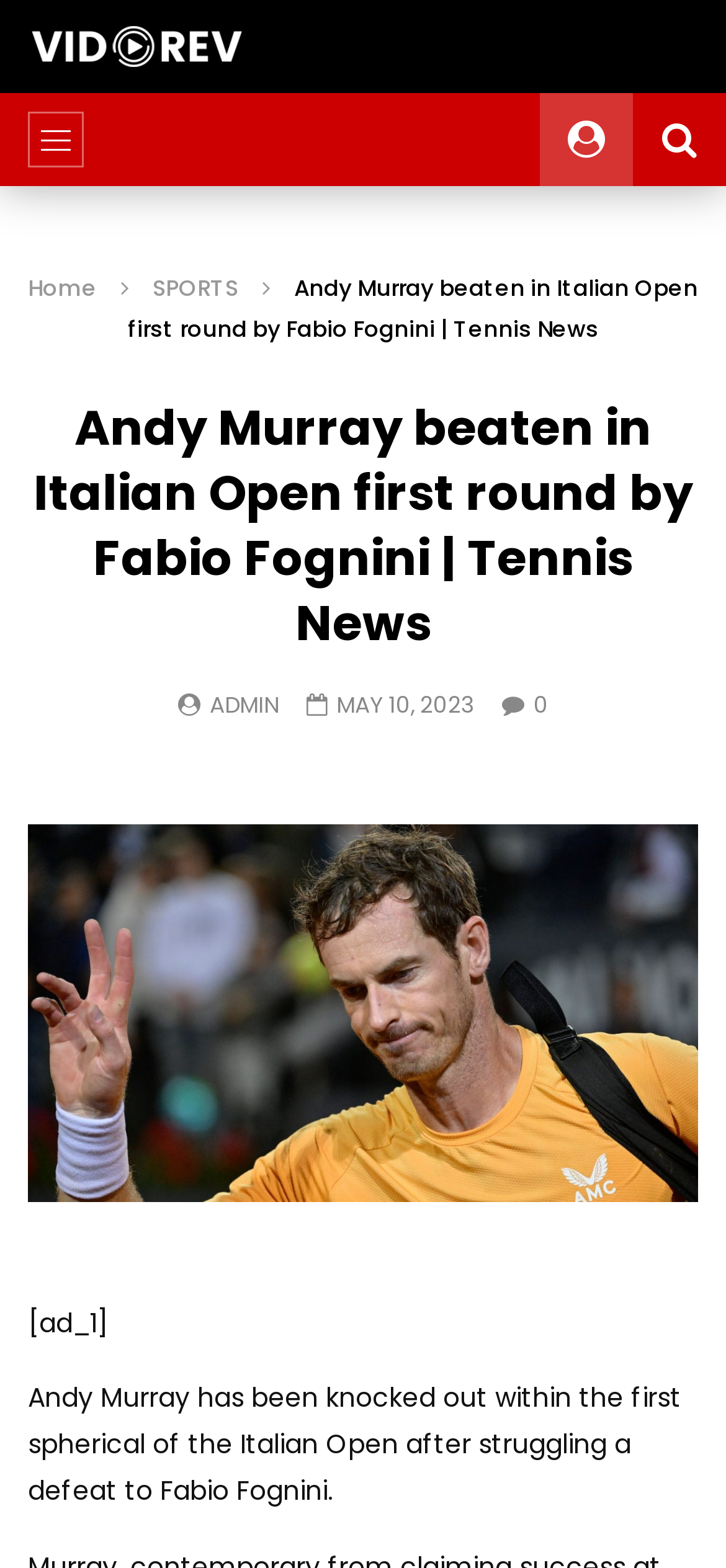Please reply to the following question using a single word or phrase: 
What is the current section of the website?

Tennis News